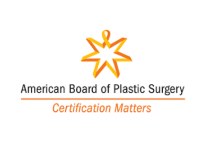Reply to the question with a brief word or phrase: What is the color of the font?

orange